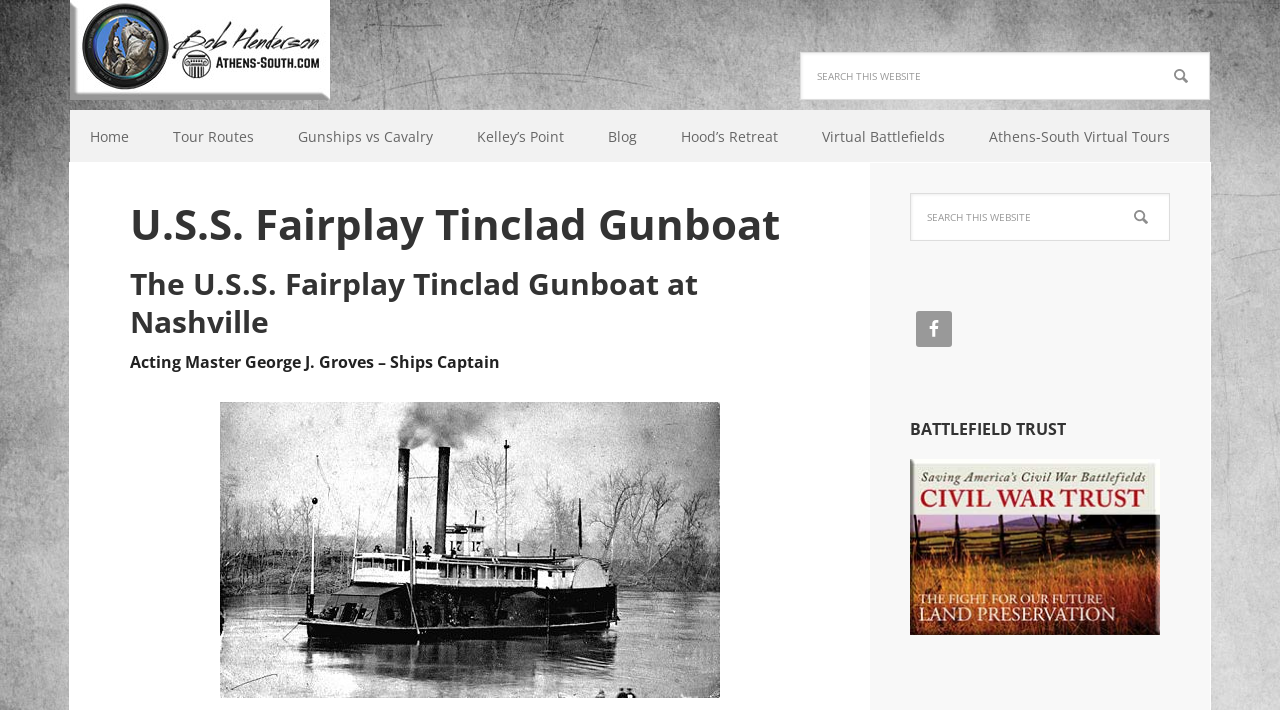Locate the bounding box coordinates of the element's region that should be clicked to carry out the following instruction: "Go to Battle of Nashville & Beyond". The coordinates need to be four float numbers between 0 and 1, i.e., [left, top, right, bottom].

[0.055, 0.0, 0.258, 0.141]